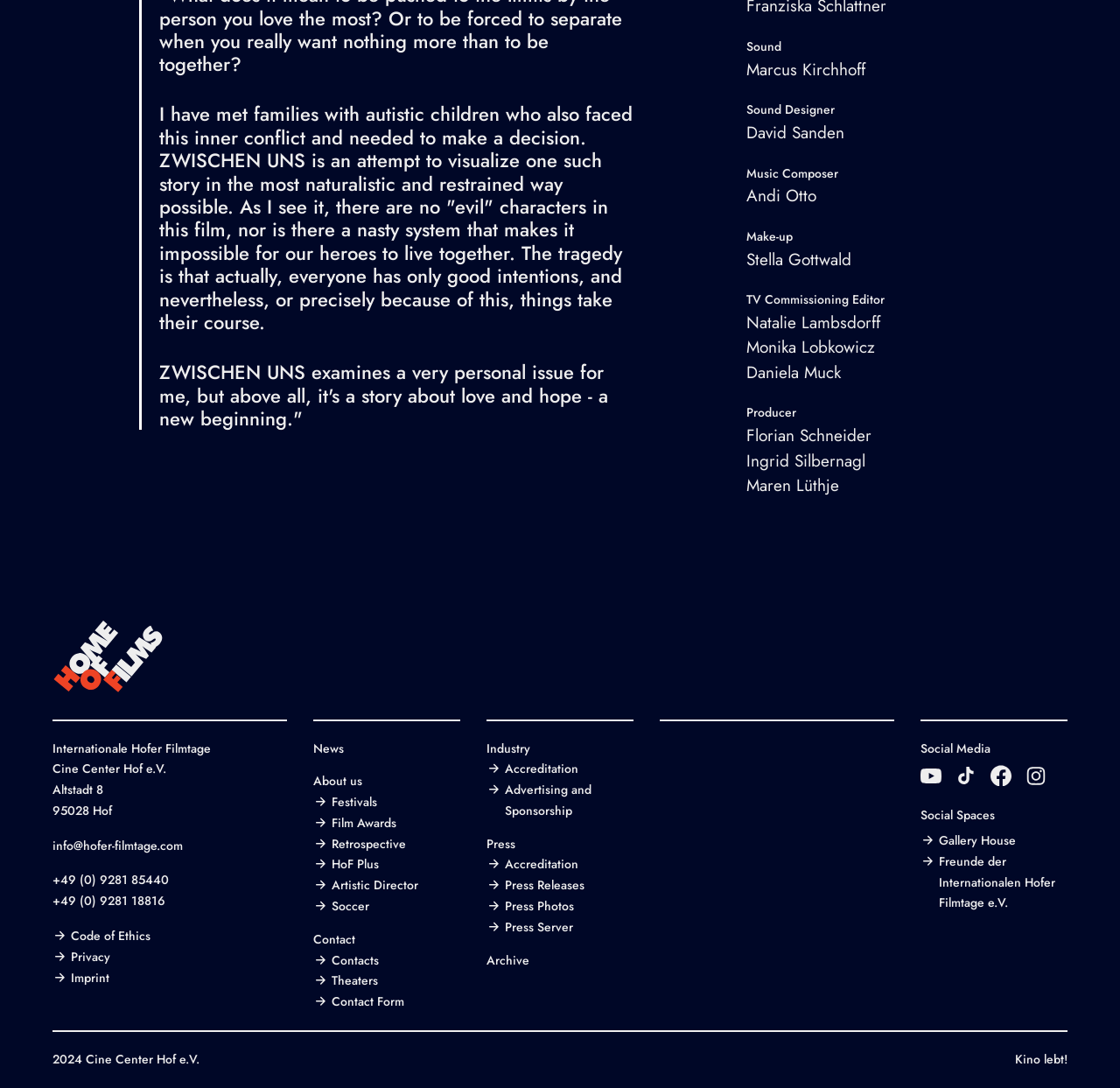Answer in one word or a short phrase: 
Who is the music composer?

Andi Otto